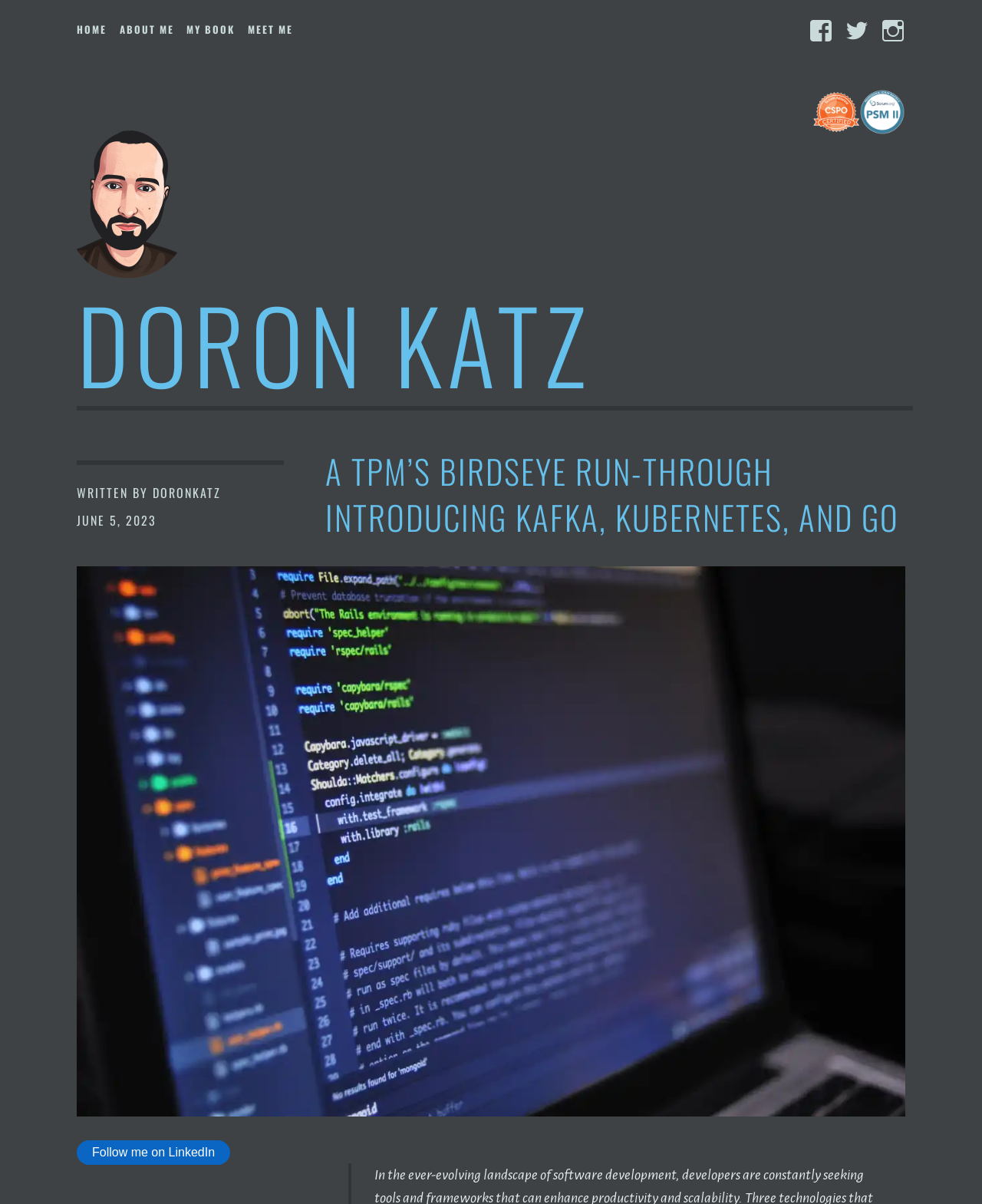Please provide a comprehensive answer to the question below using the information from the image: What is the topic of the article?

The topic of the article can be inferred from the heading element 'A TPM’S BIRDSEYE RUN-THROUGH INTRODUCING KAFKA, KUBERNETES, AND GO' with bounding box coordinates [0.331, 0.372, 0.922, 0.449]. This heading suggests that the article is about introducing Kafka, Kubernetes, and Go.